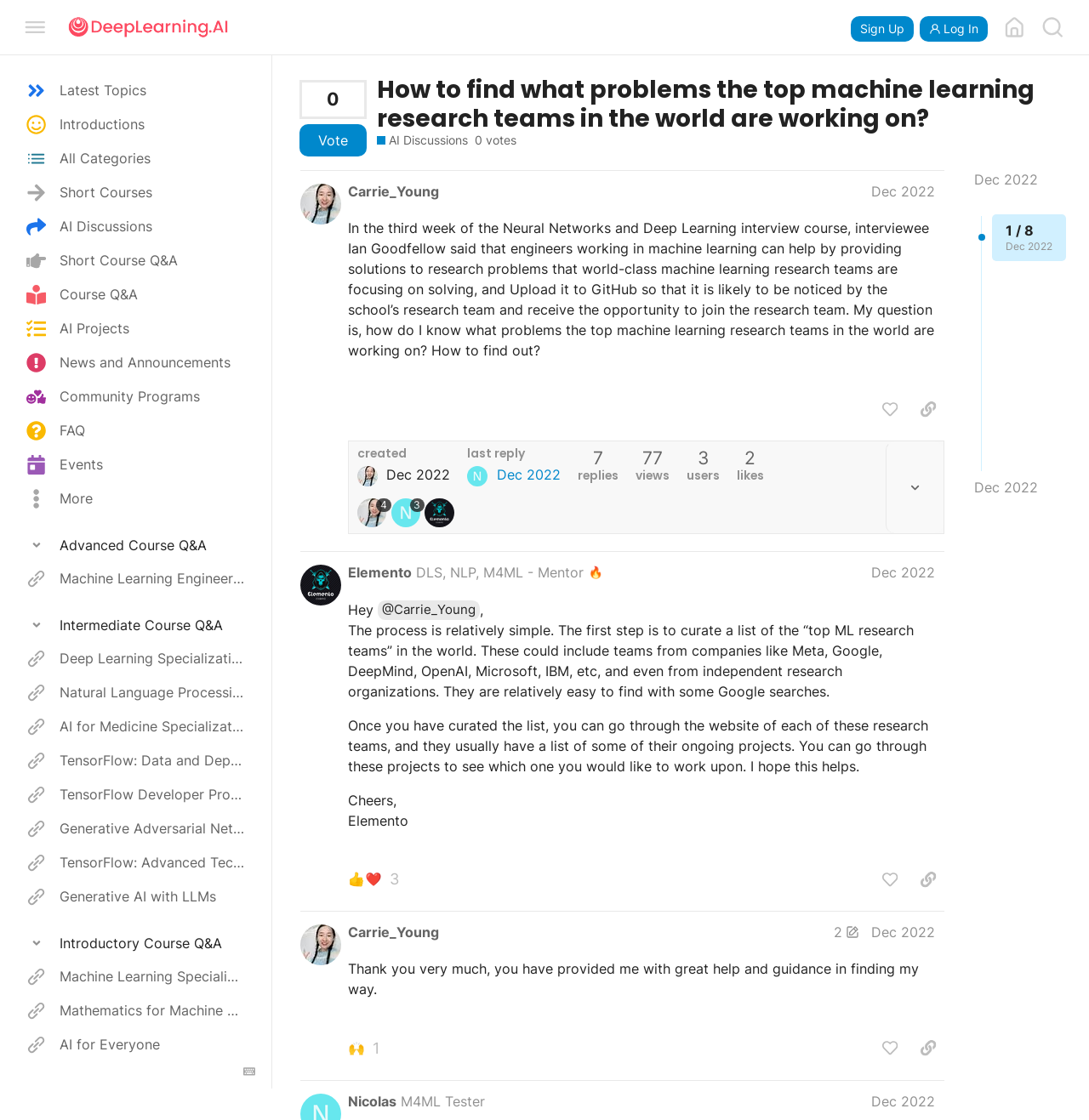Find the bounding box coordinates of the element you need to click on to perform this action: 'Search for topics'. The coordinates should be represented by four float values between 0 and 1, in the format [left, top, right, bottom].

[0.949, 0.007, 0.984, 0.042]